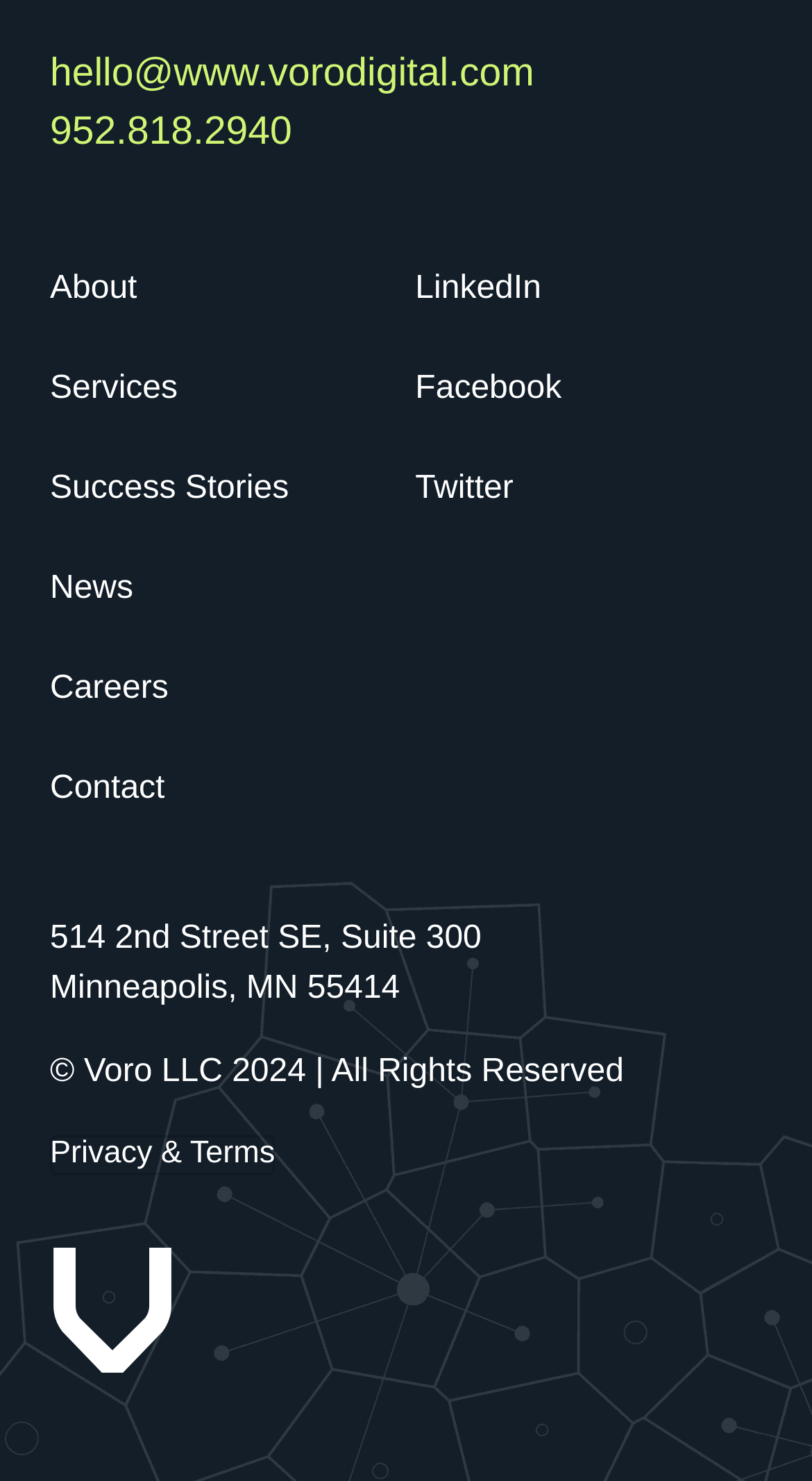Please locate the bounding box coordinates of the element that should be clicked to achieve the given instruction: "visit LinkedIn".

[0.511, 0.167, 0.667, 0.223]